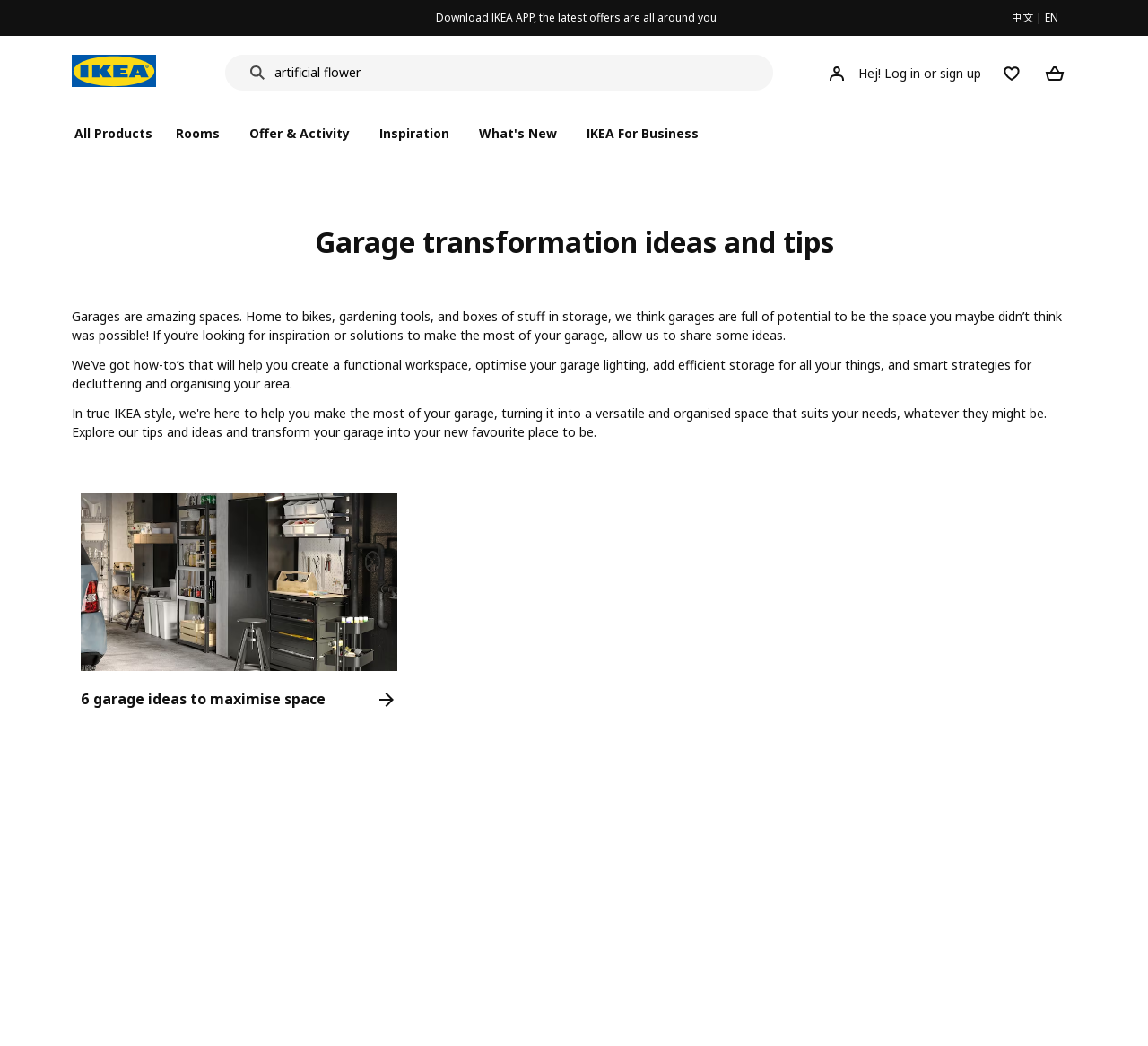Generate a thorough explanation of the webpage's elements.

This webpage is about garage transformation ideas and tips, with a focus on IKEA-style organization. At the top, there is a link to download the IKEA app, along with language options in Chinese and English. A search bar is located below, accompanied by a small magnifying glass icon.

To the right of the search bar, there are three small images, possibly representing different categories or products. Below these images, there are five tabs: "All Products", "Rooms", "Offer & Activity", "Inspiration", and "IKEA For Business". A button with an image is located to the right of these tabs.

The main content of the page starts with a heading that reads "Garage transformation ideas and tips". Below this heading, there is a paragraph of text that introduces the idea of transforming a garage into a functional space. The text continues in another paragraph, discussing how the webpage will provide inspiration and solutions for optimizing garage space.

Further down, there is a link to an article titled "Maximise the floorspace in your garage with these 6 storage ideas". This link is accompanied by a large image and a smaller icon. The image likely represents a garage with organized storage solutions.